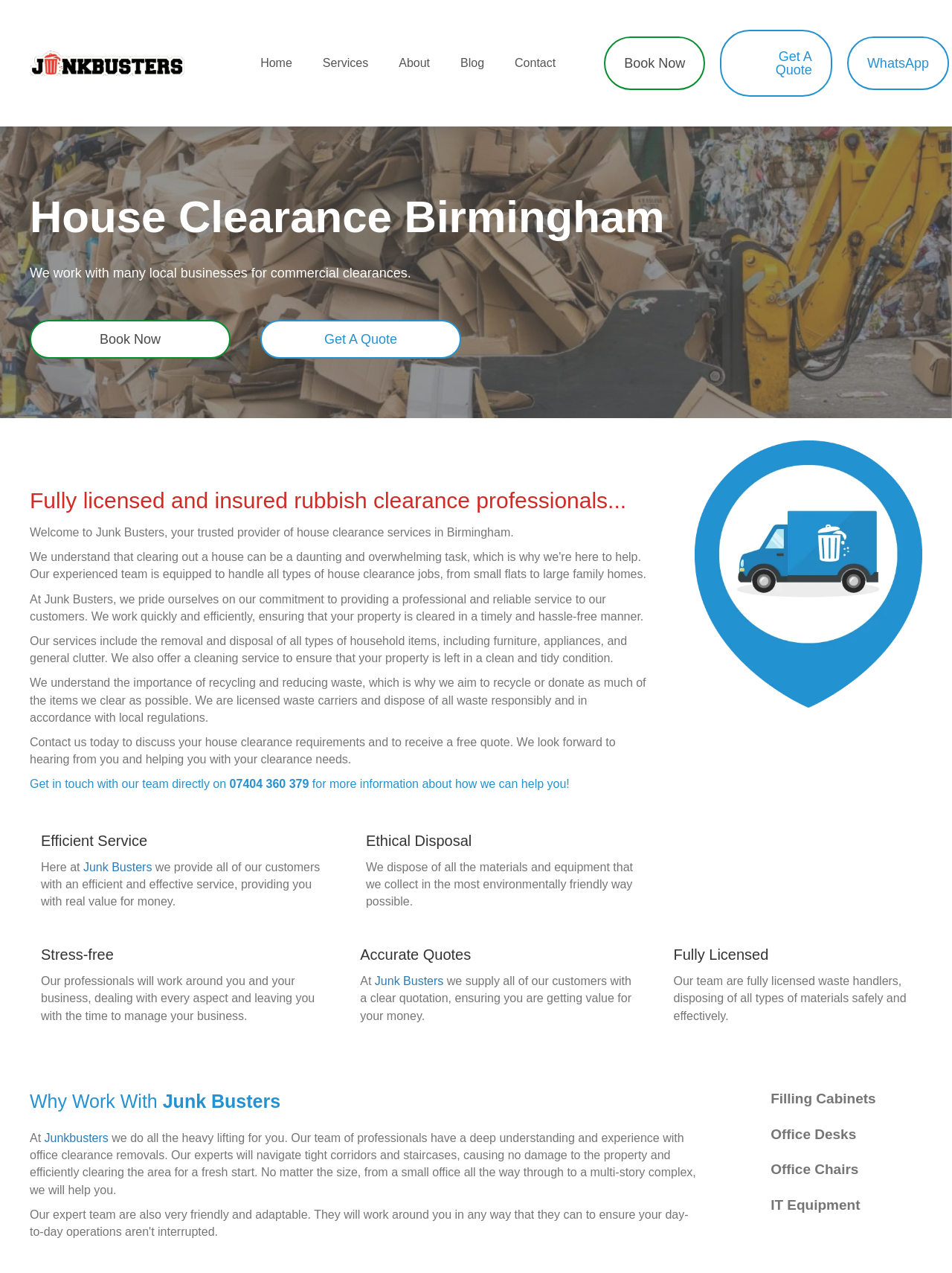Can you contact them directly for a quote?
Using the details from the image, give an elaborate explanation to answer the question.

The webpage provides a phone number and encourages users to contact them directly to discuss their house clearance requirements and receive a free quote.